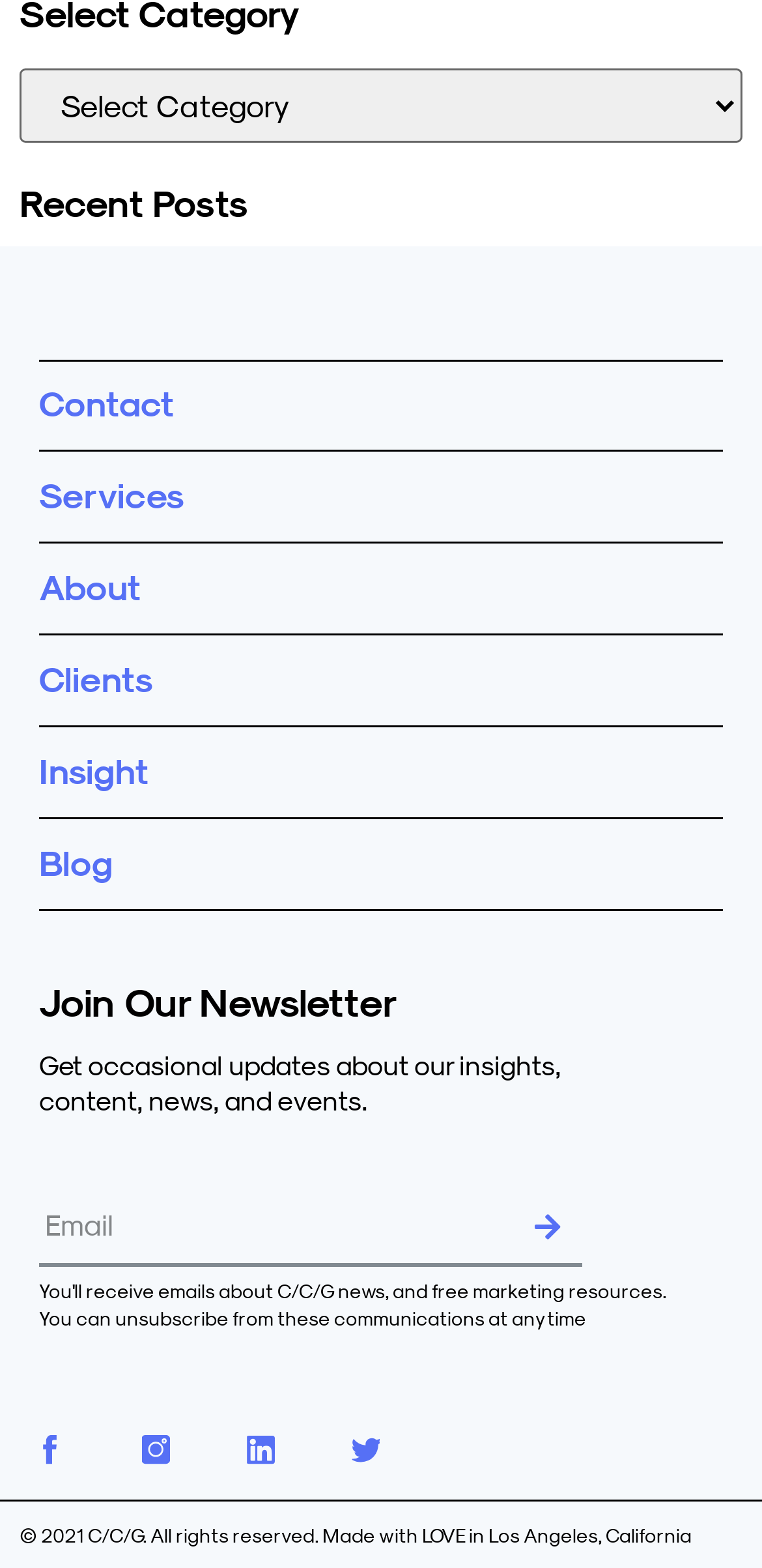What is the copyright year?
Kindly answer the question with as much detail as you can.

The webpage has a heading element at the bottom with the text '© 2021 C/C/G. All rights reserved.', indicating that the copyright year is 2021.